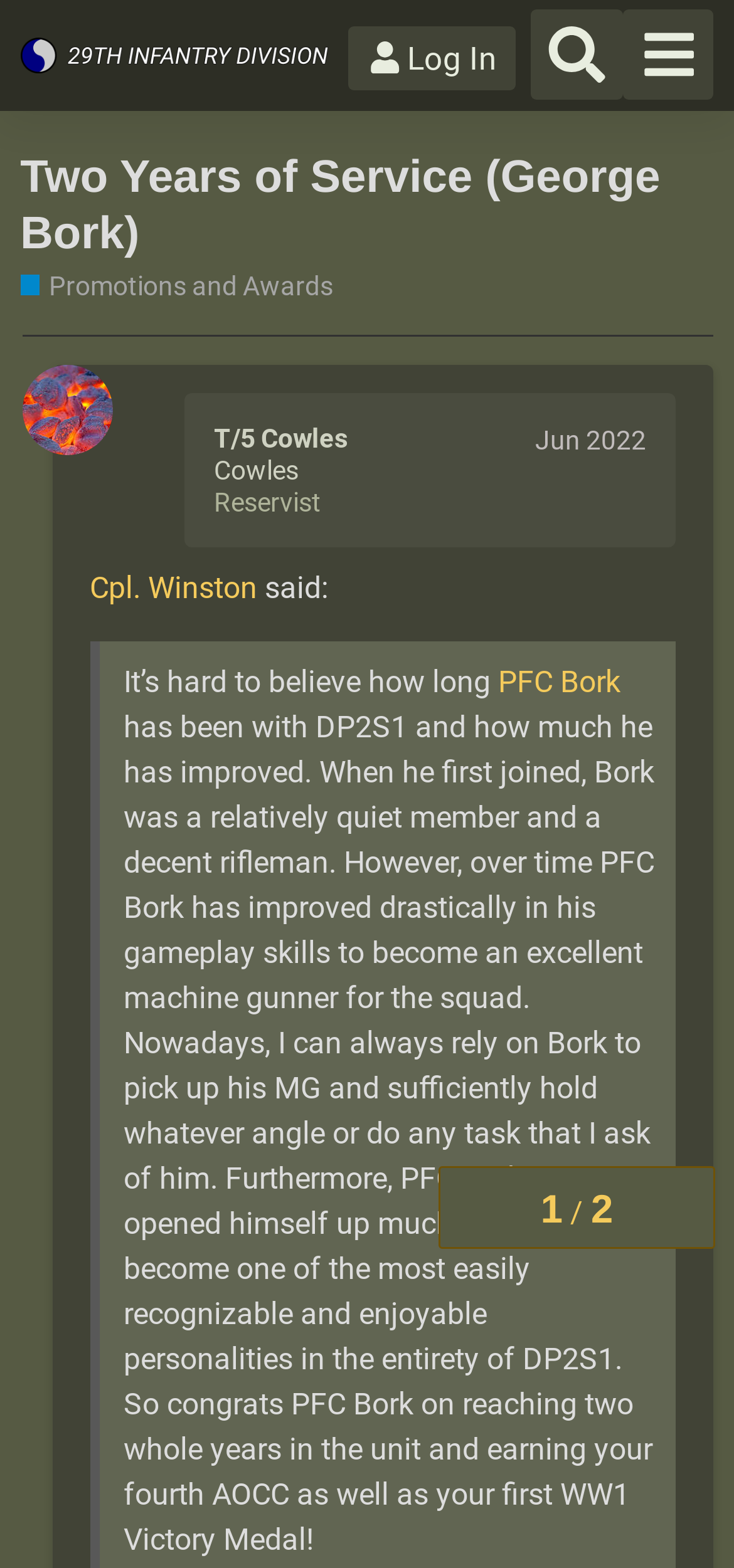Find the bounding box coordinates for the area that should be clicked to accomplish the instruction: "Read the 'Two Years of Service (George Bork)' article".

[0.027, 0.094, 0.973, 0.167]